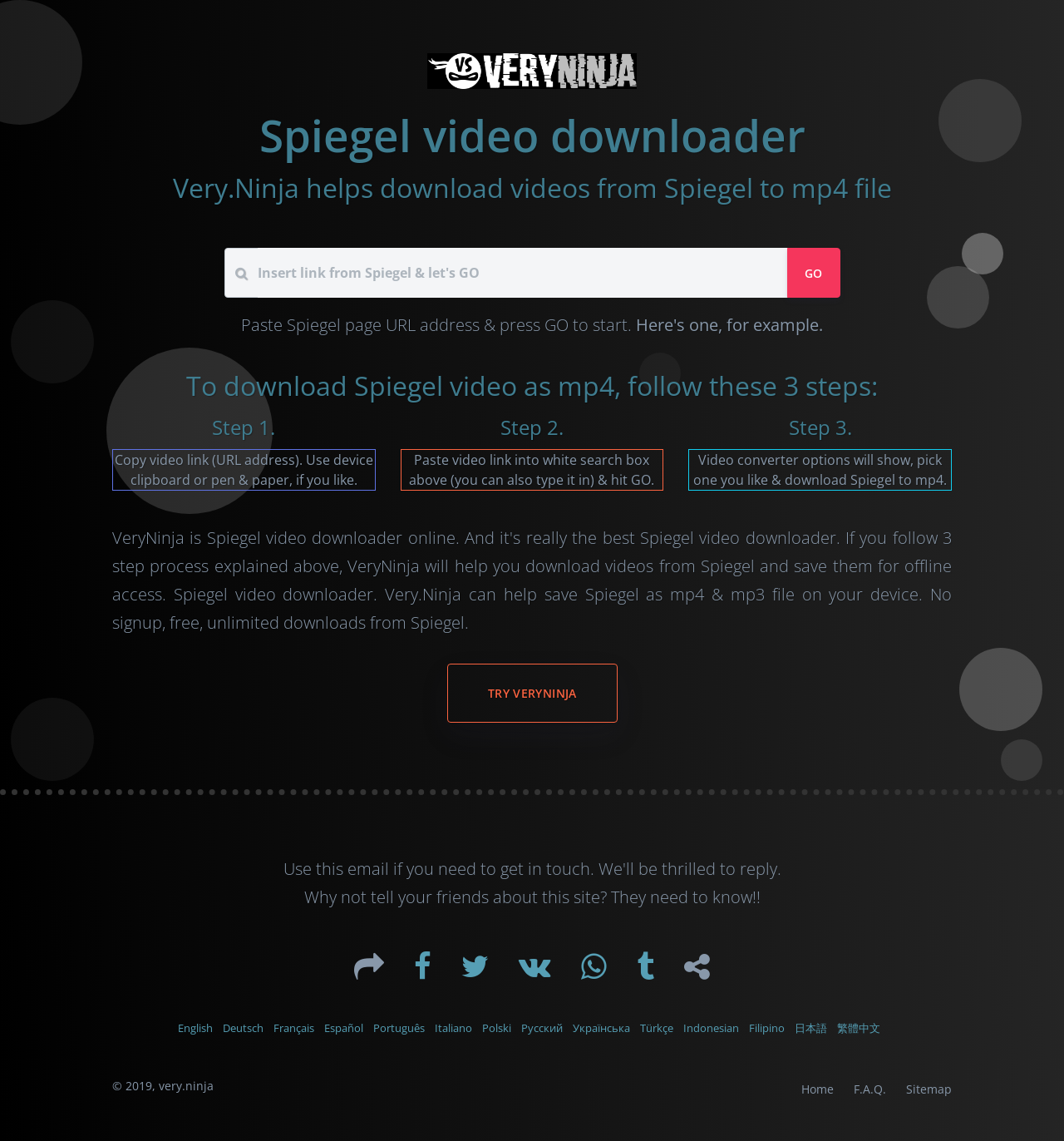Offer an extensive depiction of the webpage and its key elements.

This webpage is a Spiegel video downloader tool provided by Very.Ninja. At the top, there is a prominent heading "Spiegel video downloader" with a link and an image beside it. Below this, there is a brief description of the service, stating that it can help save Spiegel videos as mp4 and mp3 files on the user's device, with no signup required and unlimited free downloads.

In the middle of the page, there is a section with a heading "To download Spiegel video as mp4, follow these 3 steps:" followed by three steps with detailed instructions. The first step is to copy the video link, the second step is to paste the link into the search box above and hit the "GO" button, and the third step is to select a video converter option and download the video.

On the right side of the page, there is a search box with a "GO" button, where users can paste the video link and start the download process. Above the search box, there is a brief instruction "Paste Spiegel page URL address & press GO to start."

At the bottom of the page, there are several links, including "TRY VERYNINJA", "email", and social media links. There is also a section with language options, allowing users to switch between different languages. Additionally, there are links to the website's "Home", "F.A.Q.", and "Sitemap" pages, as well as a copyright notice at the very bottom.